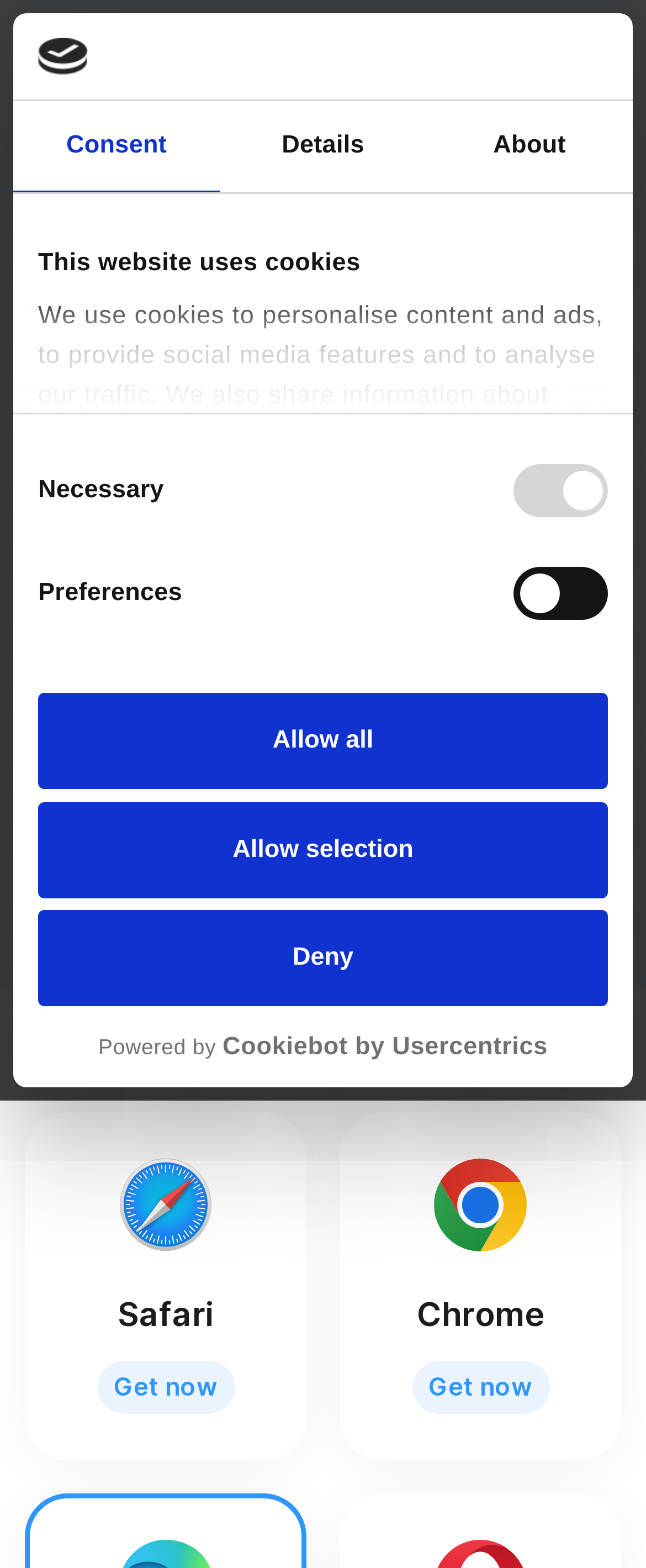Locate and provide the bounding box coordinates for the HTML element that matches this description: "Powered by Cookiebot by Usercentrics".

[0.059, 0.658, 0.941, 0.678]